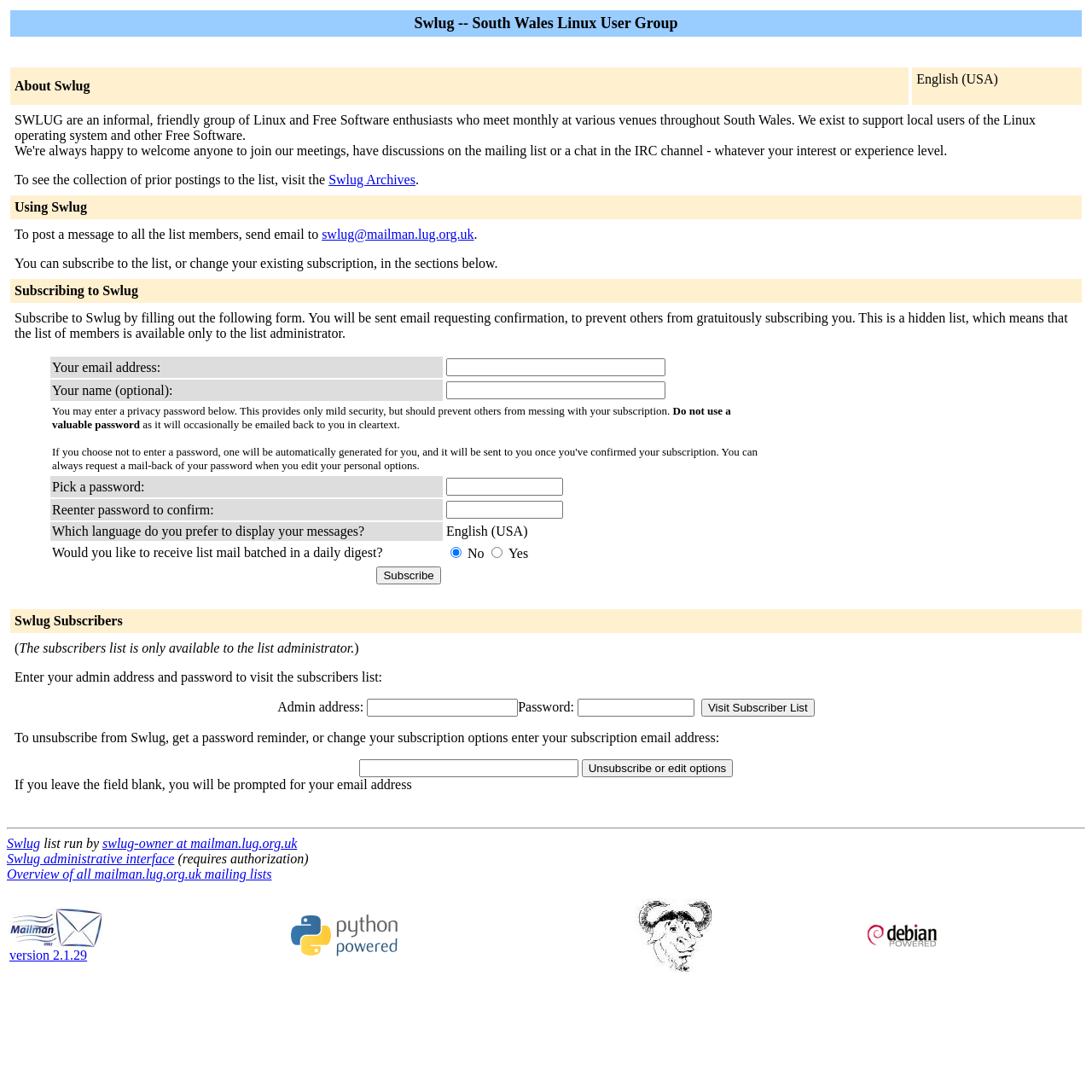Determine the bounding box coordinates of the section I need to click to execute the following instruction: "Subscribe to Swlug". Provide the coordinates as four float numbers between 0 and 1, i.e., [left, top, right, bottom].

[0.345, 0.519, 0.404, 0.535]